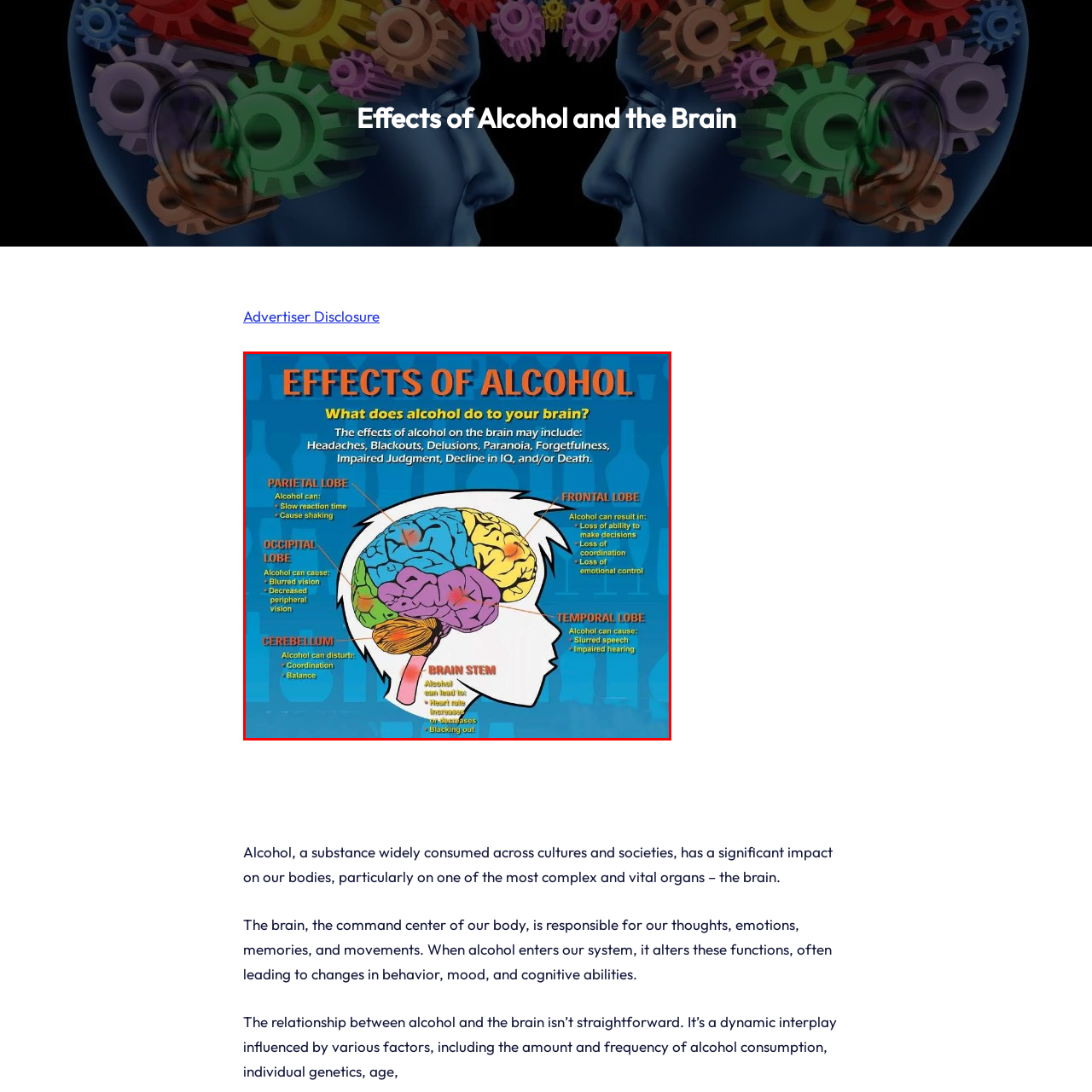What is the potential outcome of alcohol consumption on the brain?
Please focus on the image surrounded by the red bounding box and provide a one-word or phrase answer based on the image.

Impaired judgement and potential death